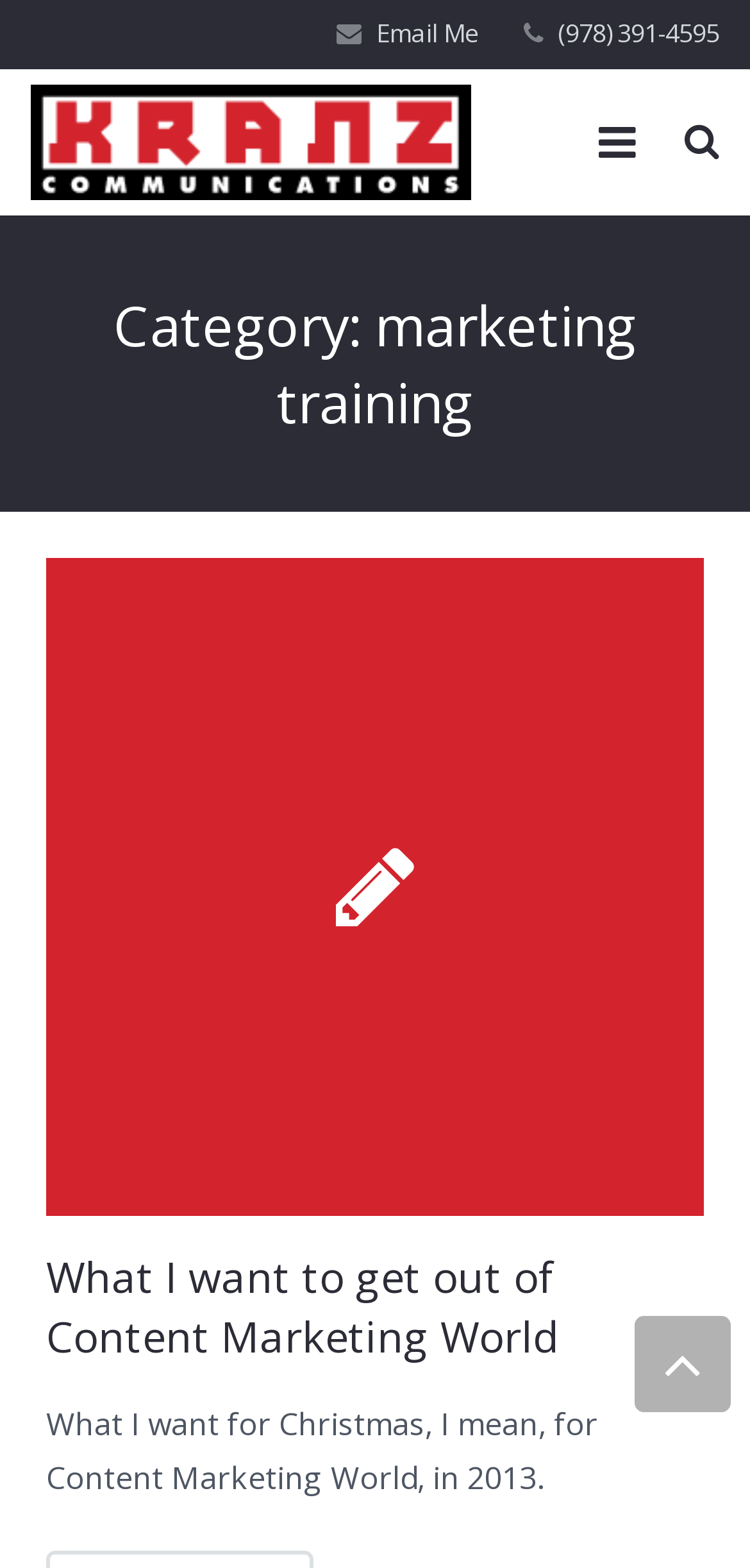Select the bounding box coordinates of the element I need to click to carry out the following instruction: "View Entertainment page".

None